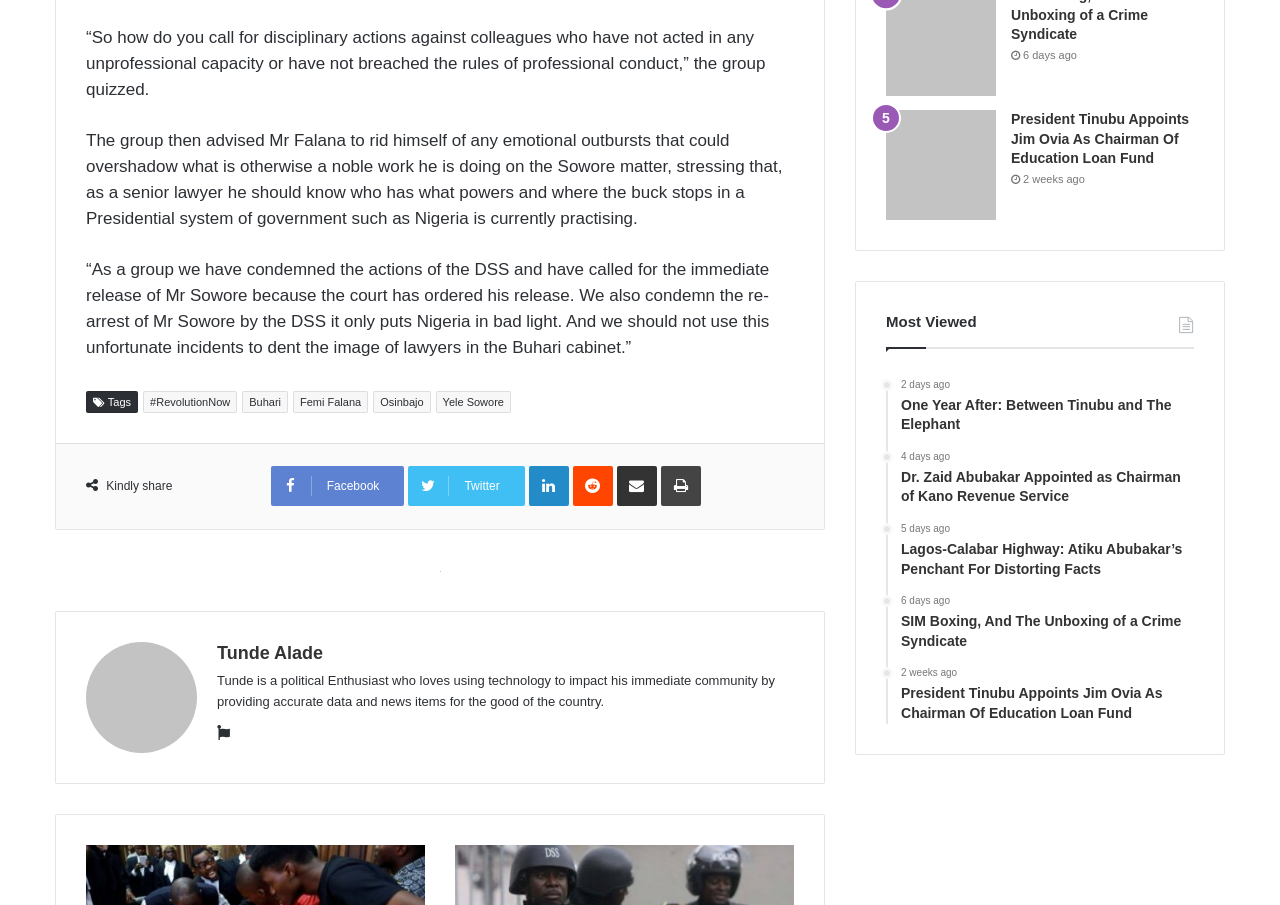Refer to the image and offer a detailed explanation in response to the question: What is the name of the person mentioned in the first article of the 'Most Viewed' section?

The name of the person mentioned in the first article of the 'Most Viewed' section can be identified by looking at the text content of the link element with ID 758, which contains the text 'One Year After: Between Tinubu and The Elephant'.